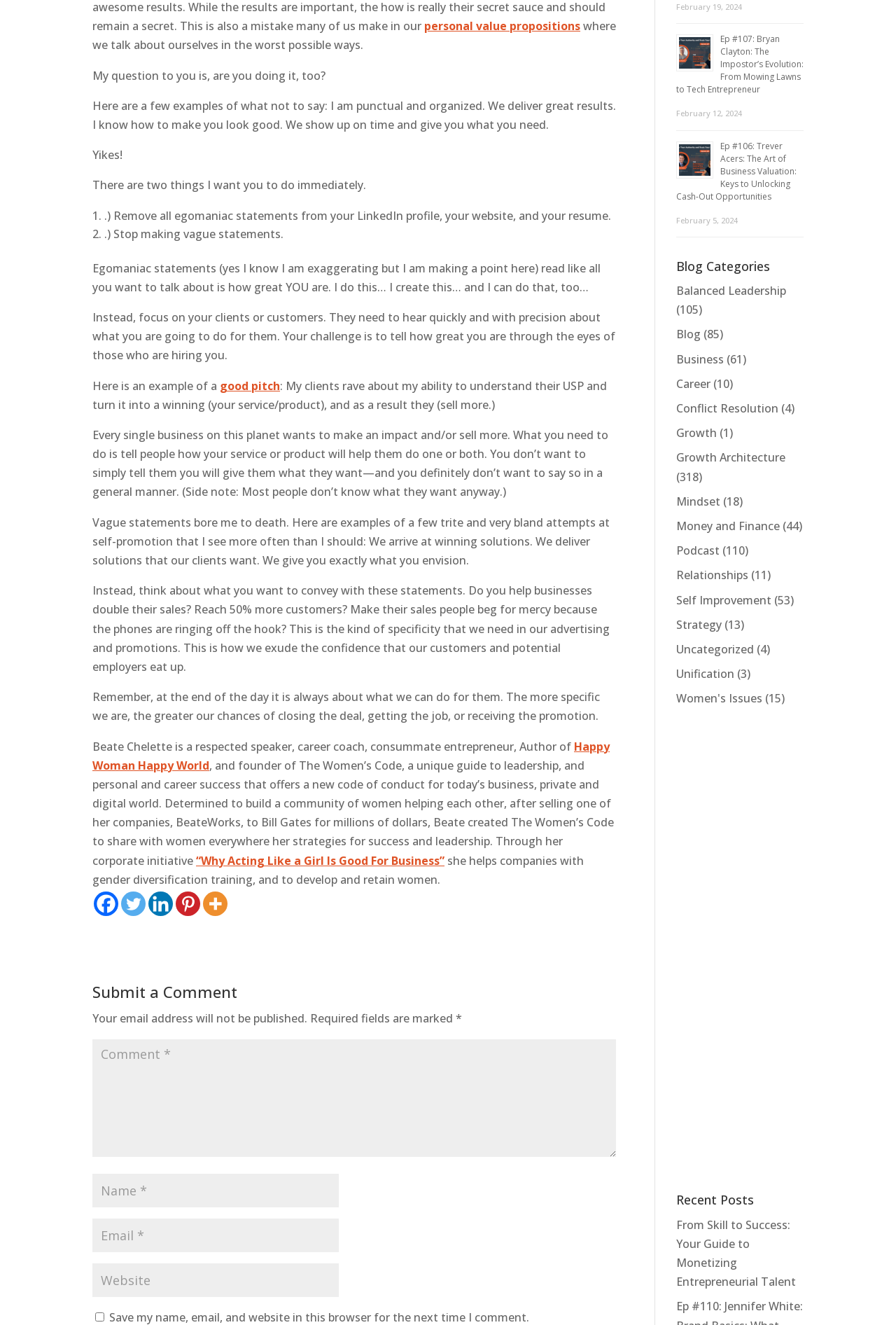From the given element description: "input value="Comment *" name="comment"", find the bounding box for the UI element. Provide the coordinates as four float numbers between 0 and 1, in the order [left, top, right, bottom].

[0.103, 0.784, 0.688, 0.873]